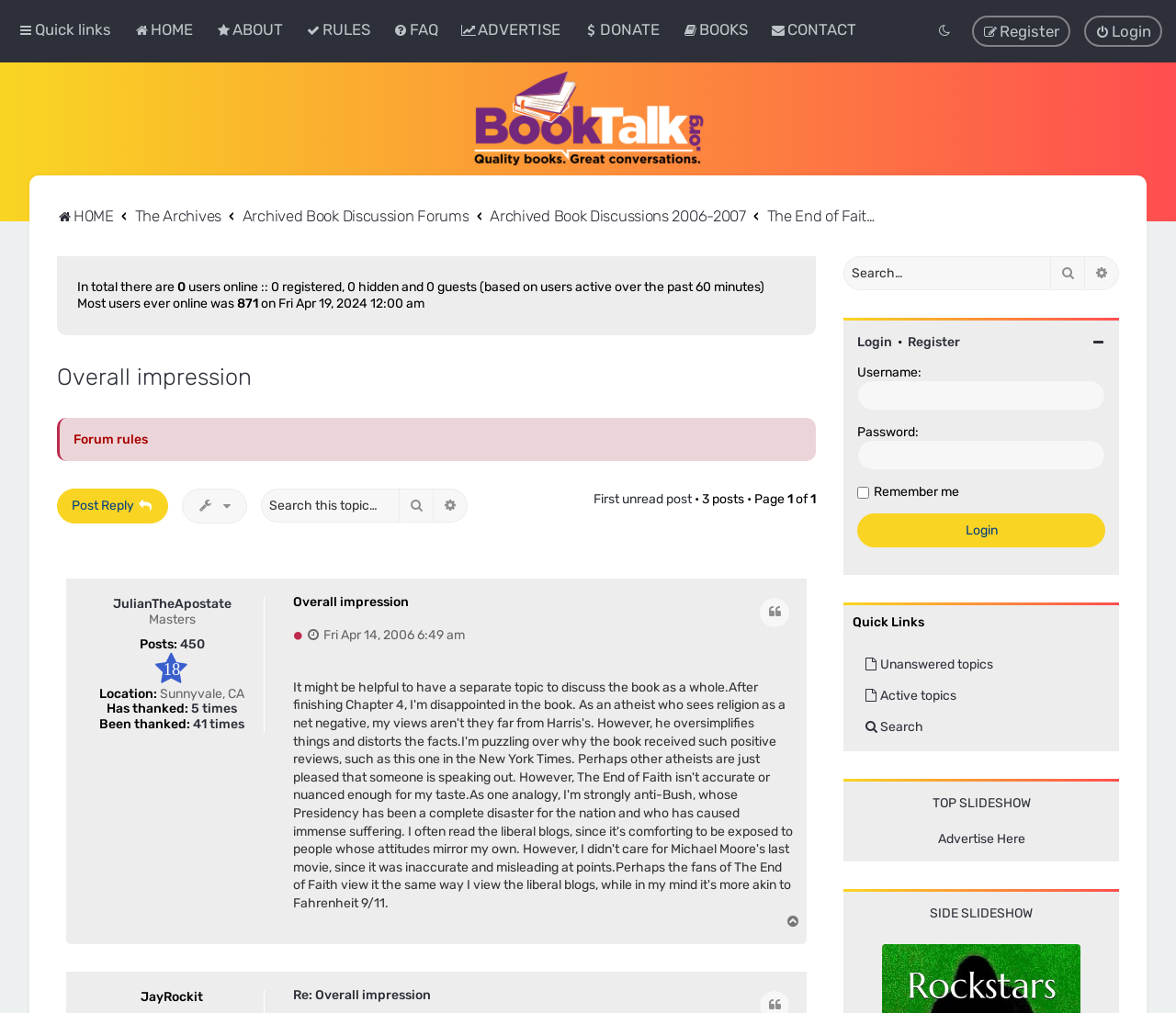Convey a detailed summary of the webpage, mentioning all key elements.

This webpage appears to be a forum discussion page, specifically focused on discussing a book. At the top of the page, there is a horizontal menu bar with various links, including "Quick links", "HOME", "ABOUT", "RULES", "FAQ", "ADVERTISE", "DONATE", "BOOKS", "CONTACT", and "Login" or "Register". 

Below the menu bar, there is a section displaying information about the number of users online, the most users ever online, and the date and time of the record. 

The main content of the page is divided into two sections. On the left side, there is a list of links, including "H0ME", "The Archives", "Archived Book Discussion Forums", "Archived Book Discussions 2006-2007", and a specific book title "The End of Faith: Religion, Terror, and the Future of Reason - by Sam Harris". 

On the right side, there is a discussion thread about the book, with multiple posts and replies. Each post includes information about the author, the number of posts they have made, their membership duration, location, and the number of times they have been thanked. There are also links to quote specific posts, view unread posts, and navigate to the top of the page. 

At the bottom of the page, there is a search bar that allows users to search for keywords within the discussion thread. Additionally, there is a login and register section, as well as a link to donate to the website.